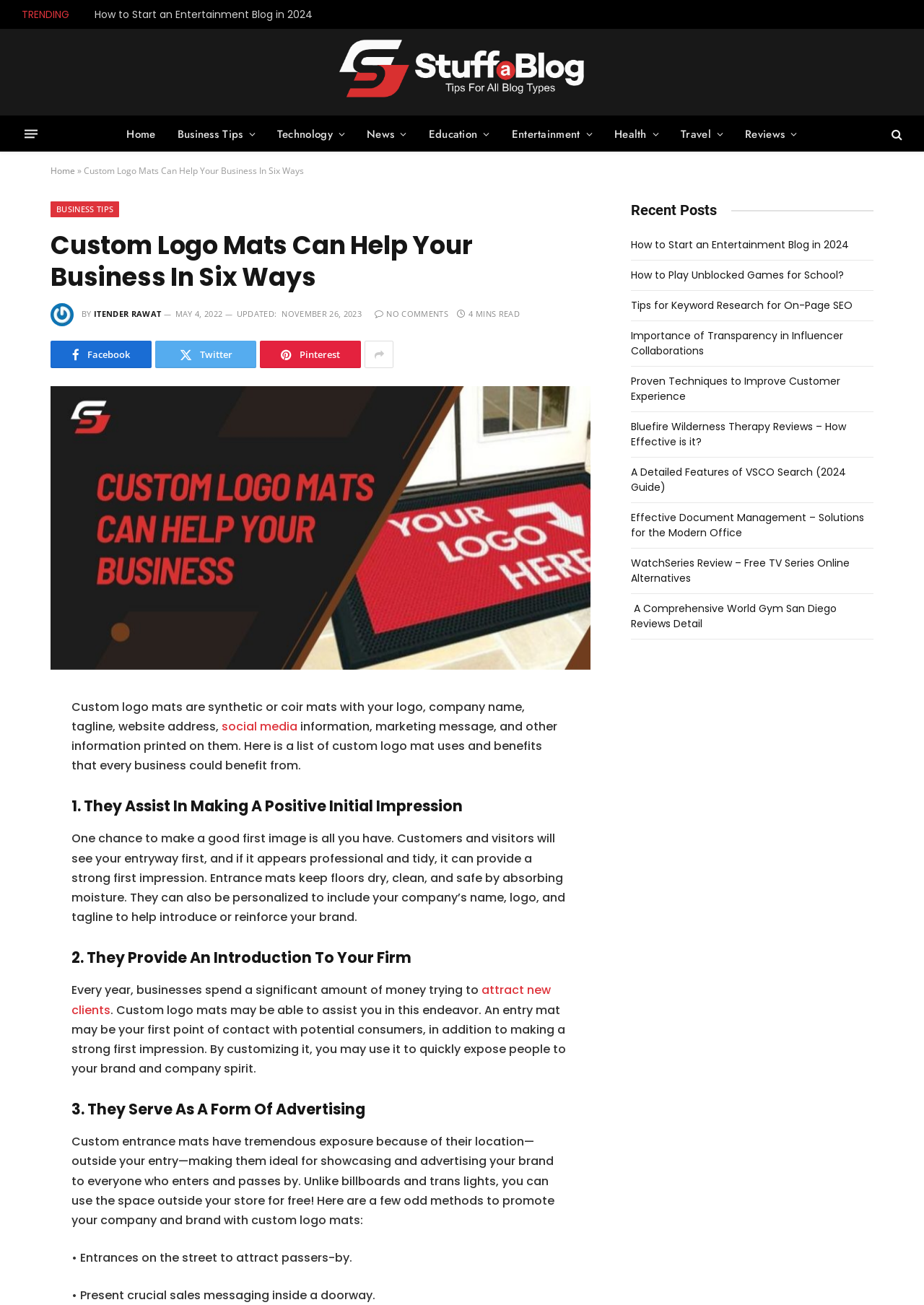Determine the bounding box coordinates for the clickable element required to fulfill the instruction: "Click on the 'Home' link". Provide the coordinates as four float numbers between 0 and 1, i.e., [left, top, right, bottom].

[0.125, 0.089, 0.18, 0.116]